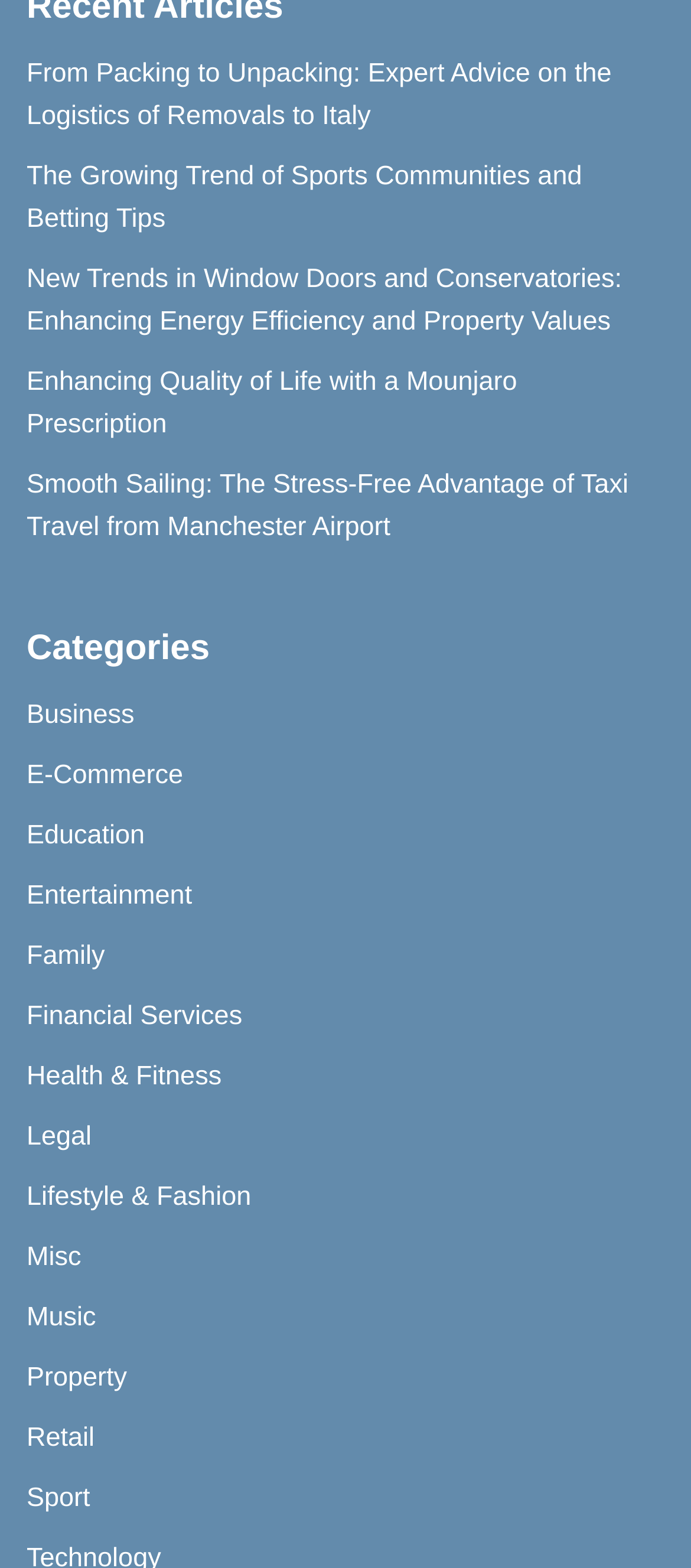Predict the bounding box coordinates of the area that should be clicked to accomplish the following instruction: "Check out the Sport section". The bounding box coordinates should consist of four float numbers between 0 and 1, i.e., [left, top, right, bottom].

[0.038, 0.946, 0.13, 0.965]